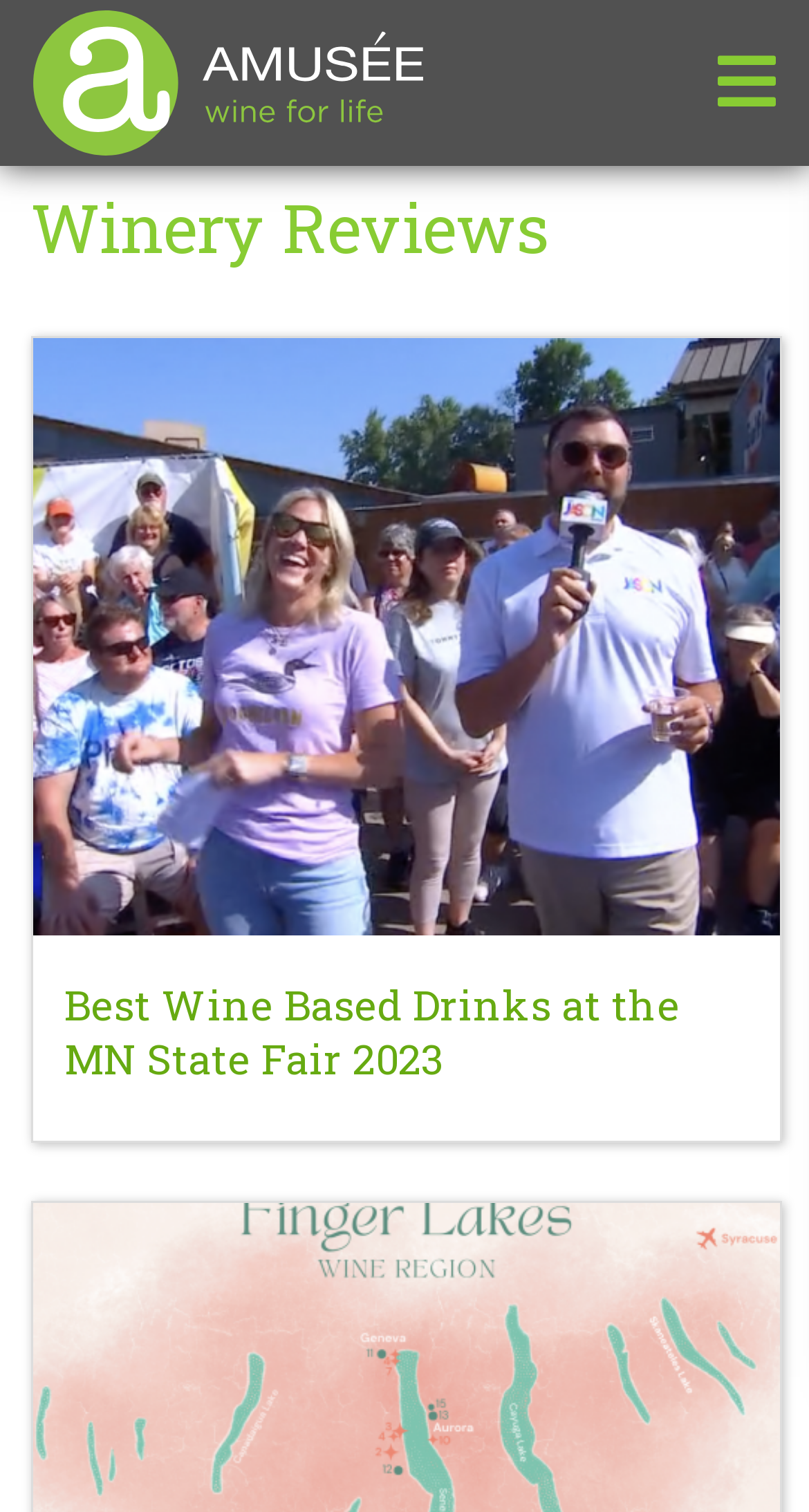Are there any social media links on this page?
Refer to the image and provide a detailed answer to the question.

I found a link with the Unicode character '', which is a common icon for social media links, suggesting that there is a social media link on this page.